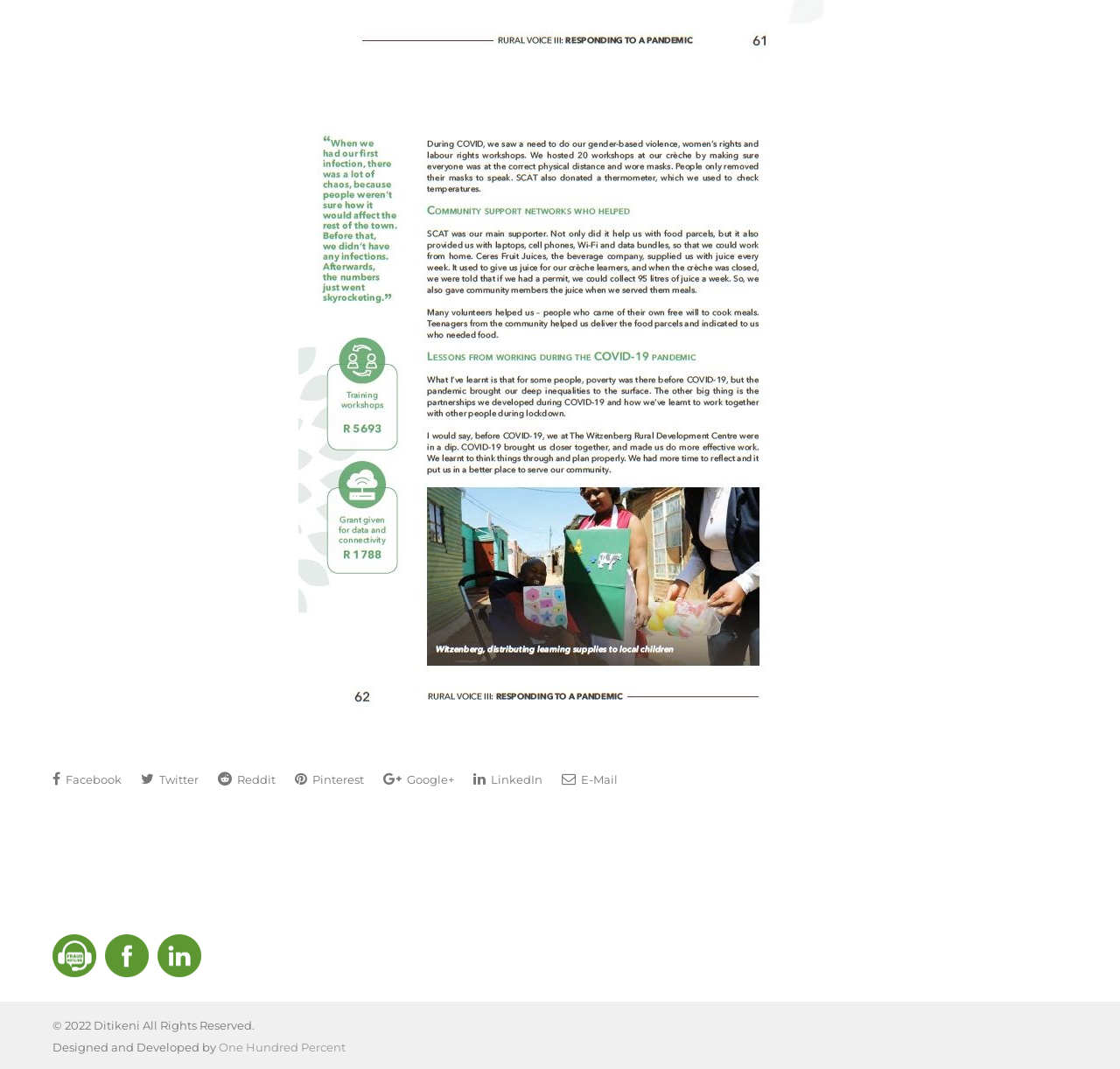Who designed and developed the website?
Based on the content of the image, thoroughly explain and answer the question.

The designer and developer of the website can be found at the bottom of the webpage, where it is written as 'Designed and Developed by One Hundred Percent'.